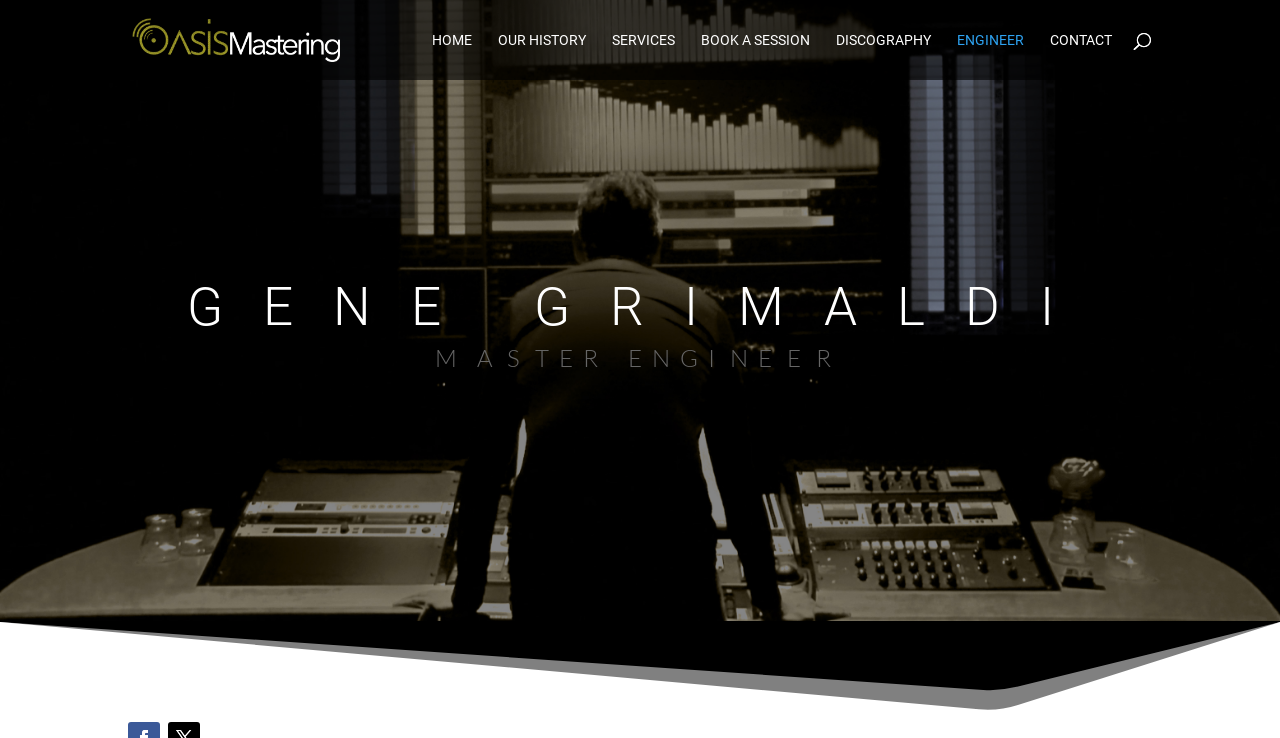Generate a thorough caption detailing the webpage content.

The webpage appears to be a professional website for an engineer, likely in the music industry, given the presence of "Oasis Mastering" and "DISCOGRAPHY" links. 

At the top left, there is a logo image with the text "Oasis Mastering" next to it. Below this, there is a navigation menu with seven links: "HOME", "OUR HISTORY", "SERVICES", "BOOK A SESSION", "DISCOGRAPHY", "ENGINEER", and "CONTACT". These links are evenly spaced and aligned horizontally across the top of the page.

In the main content area, there is a search bar at the very top, spanning the entire width of the page. Below the search bar, there are 23 headings, stacked vertically, with no clear separation or grouping. These headings do not contain any descriptive text, but they may be section titles or categories.

Further down the page, there is a prominent heading "GENE GRIMALDI", which may be the name of the engineer or a notable project. Below this heading, there is a block of static text that appears to be a brief description or bio, although the exact content is unclear due to the formatting.

Overall, the webpage has a clean and organized structure, with a clear navigation menu and a focus on the engineer's professional services and credentials.